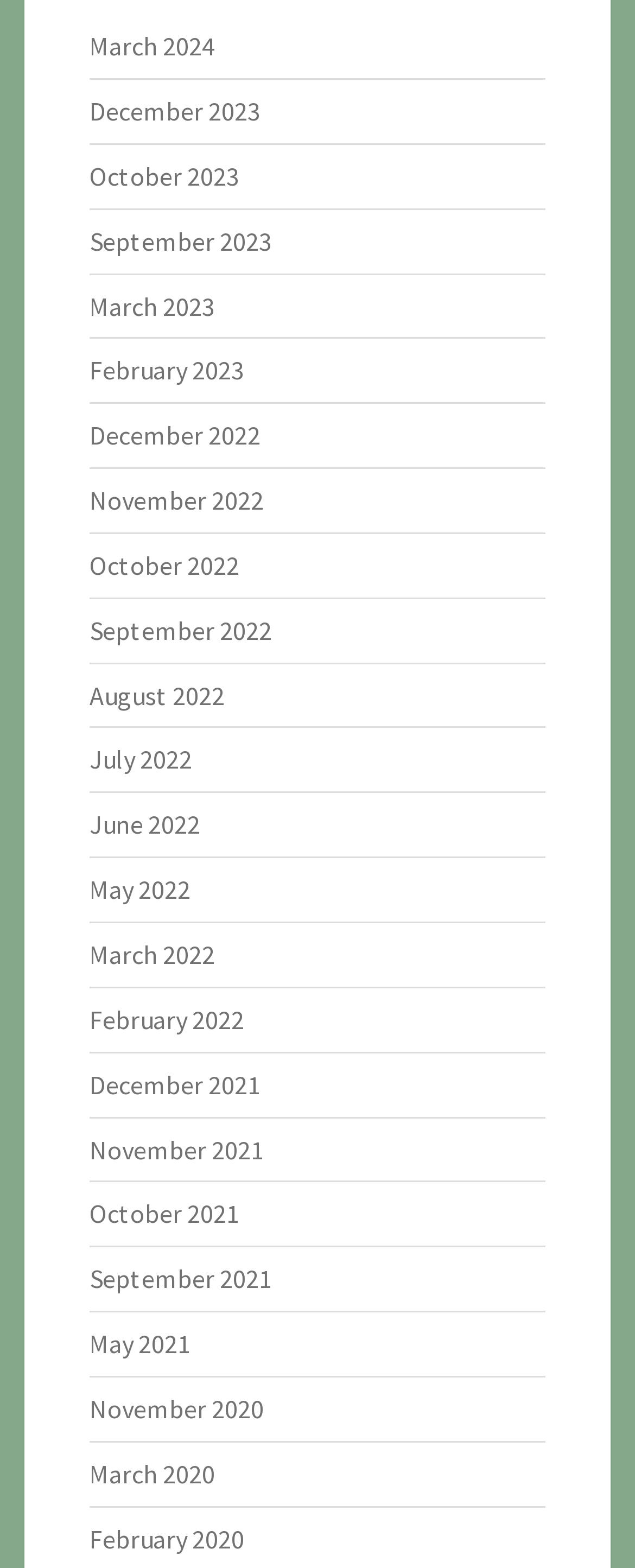Find the bounding box coordinates of the clickable area that will achieve the following instruction: "Visit the KMS Daily News homepage".

None